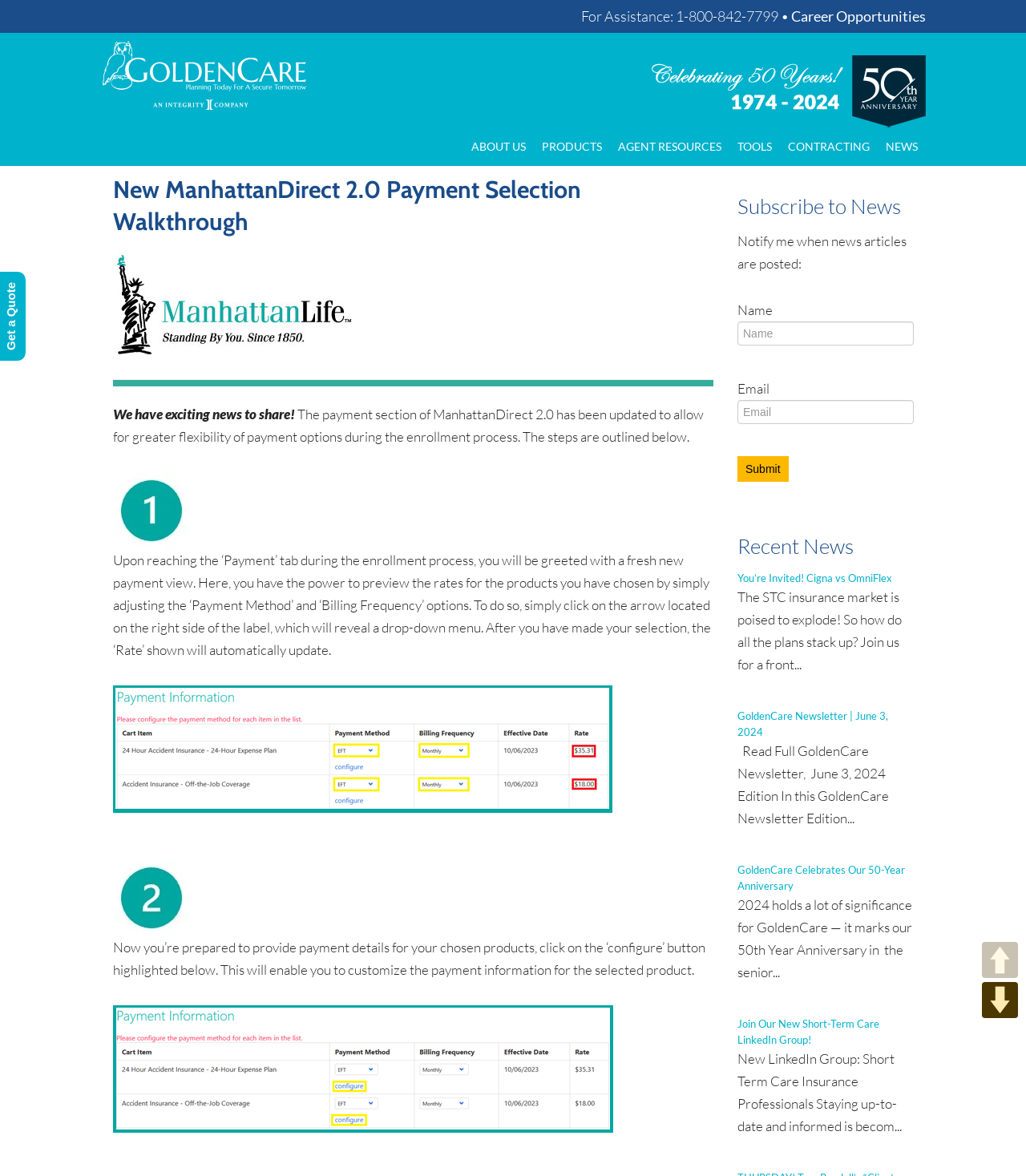Please determine the bounding box coordinates of the element to click in order to execute the following instruction: "Subscribe to Aviatrix updates". The coordinates should be four float numbers between 0 and 1, specified as [left, top, right, bottom].

None